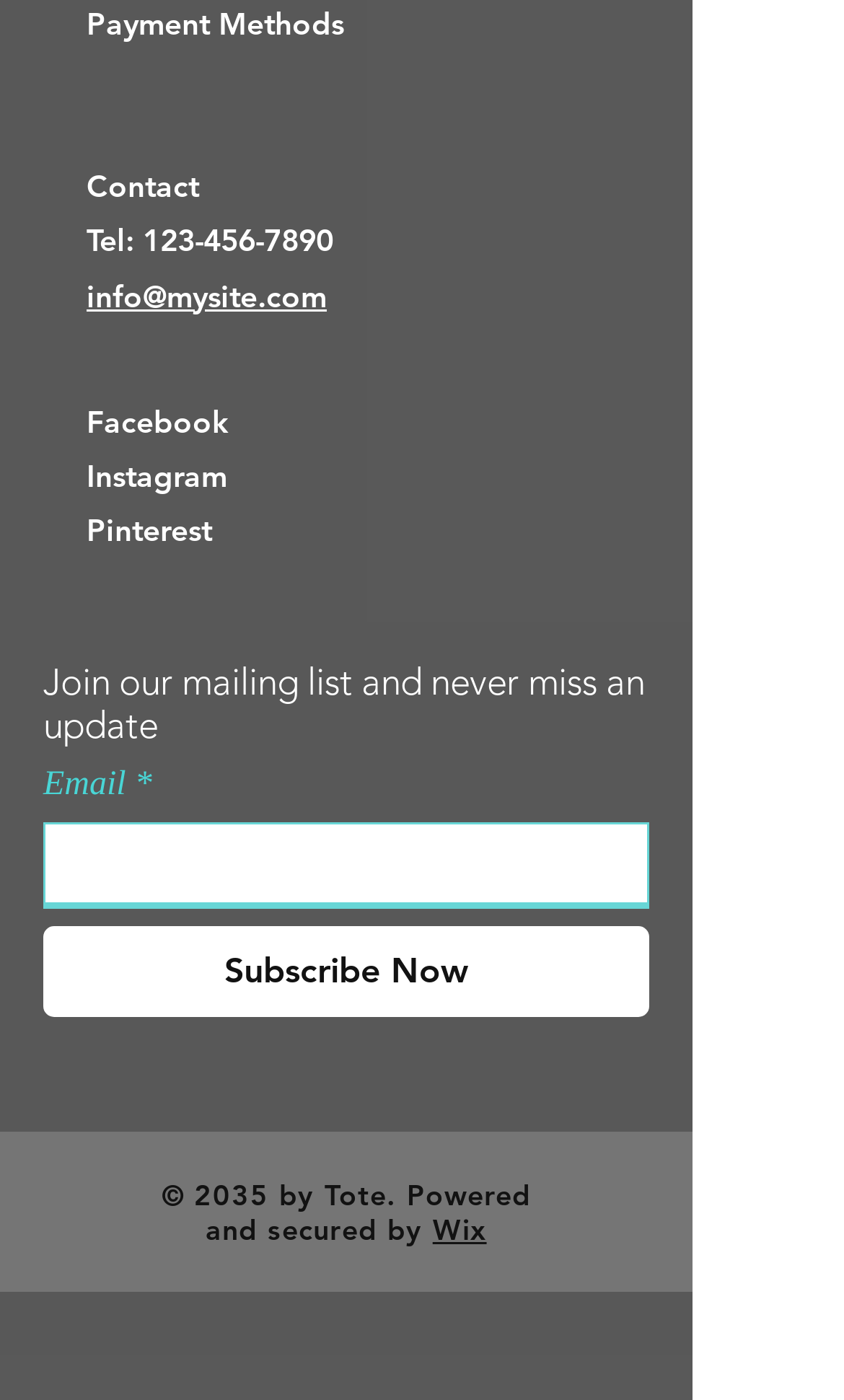Answer the question using only one word or a concise phrase: What social media platforms are linked?

Facebook, Instagram, Pinterest